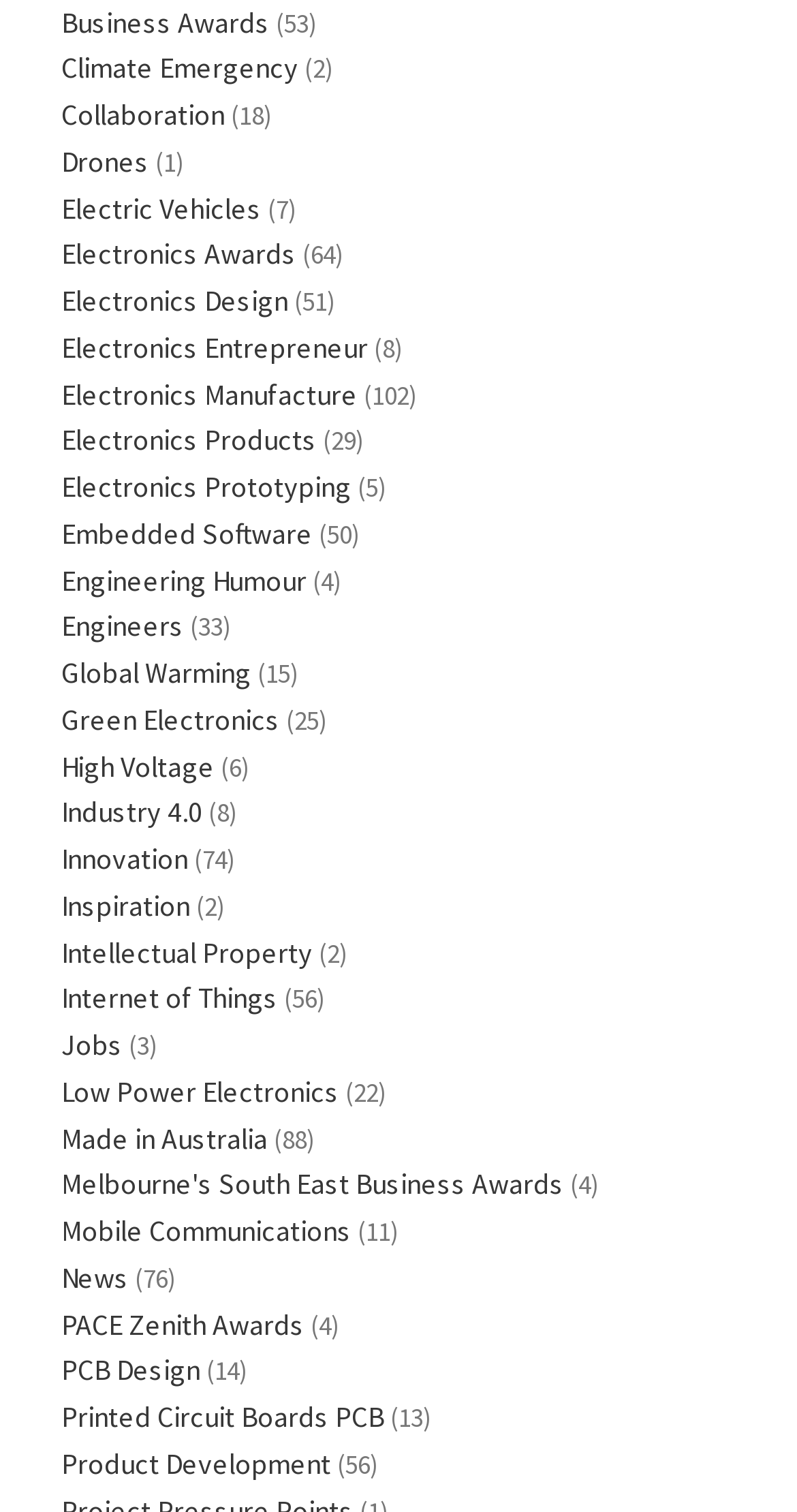Select the bounding box coordinates of the element I need to click to carry out the following instruction: "Read more about Spy x Family season 1 episode 25".

None